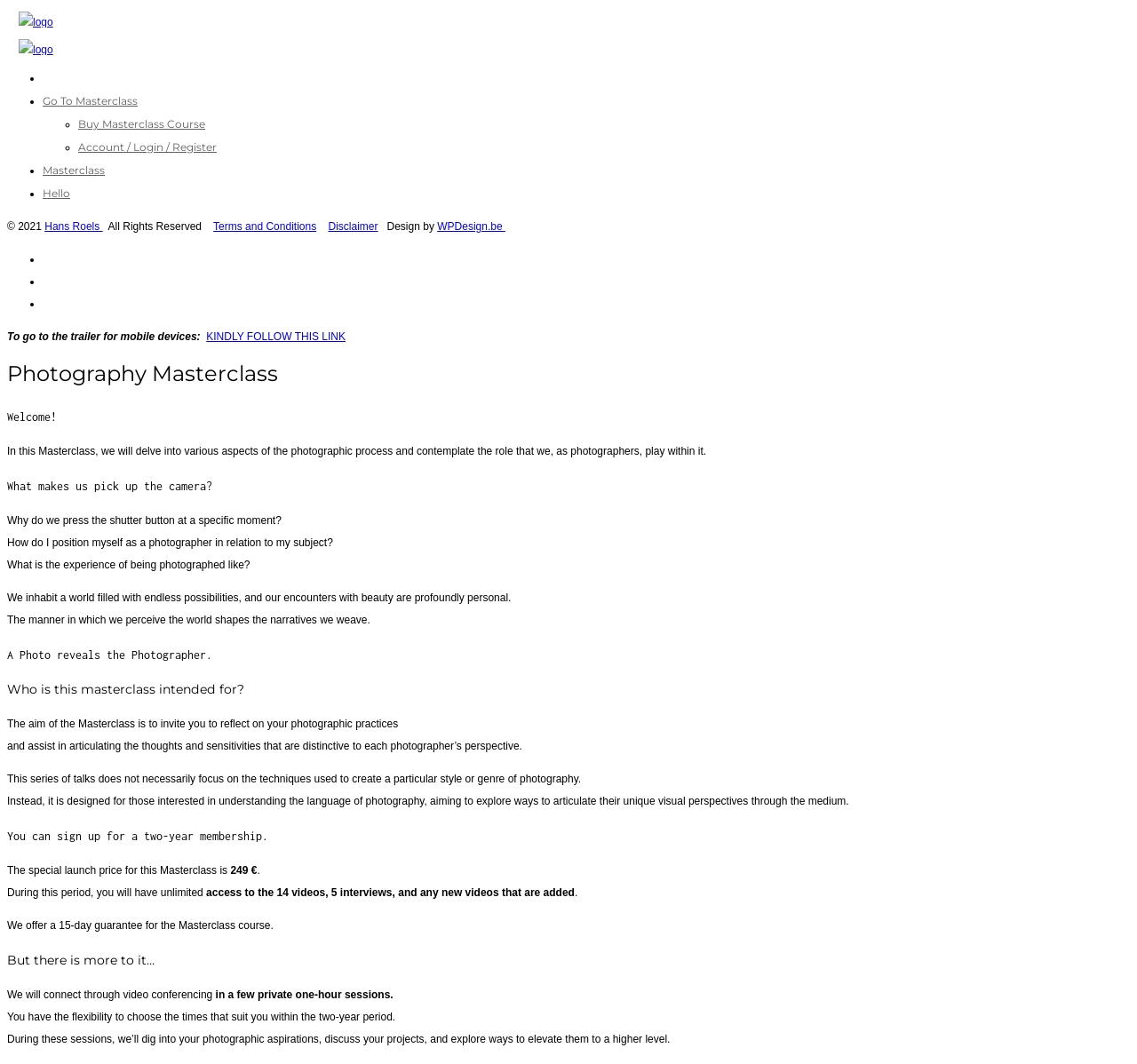Please determine the bounding box coordinates for the element that should be clicked to follow these instructions: "Login or Register".

[0.069, 0.132, 0.191, 0.144]